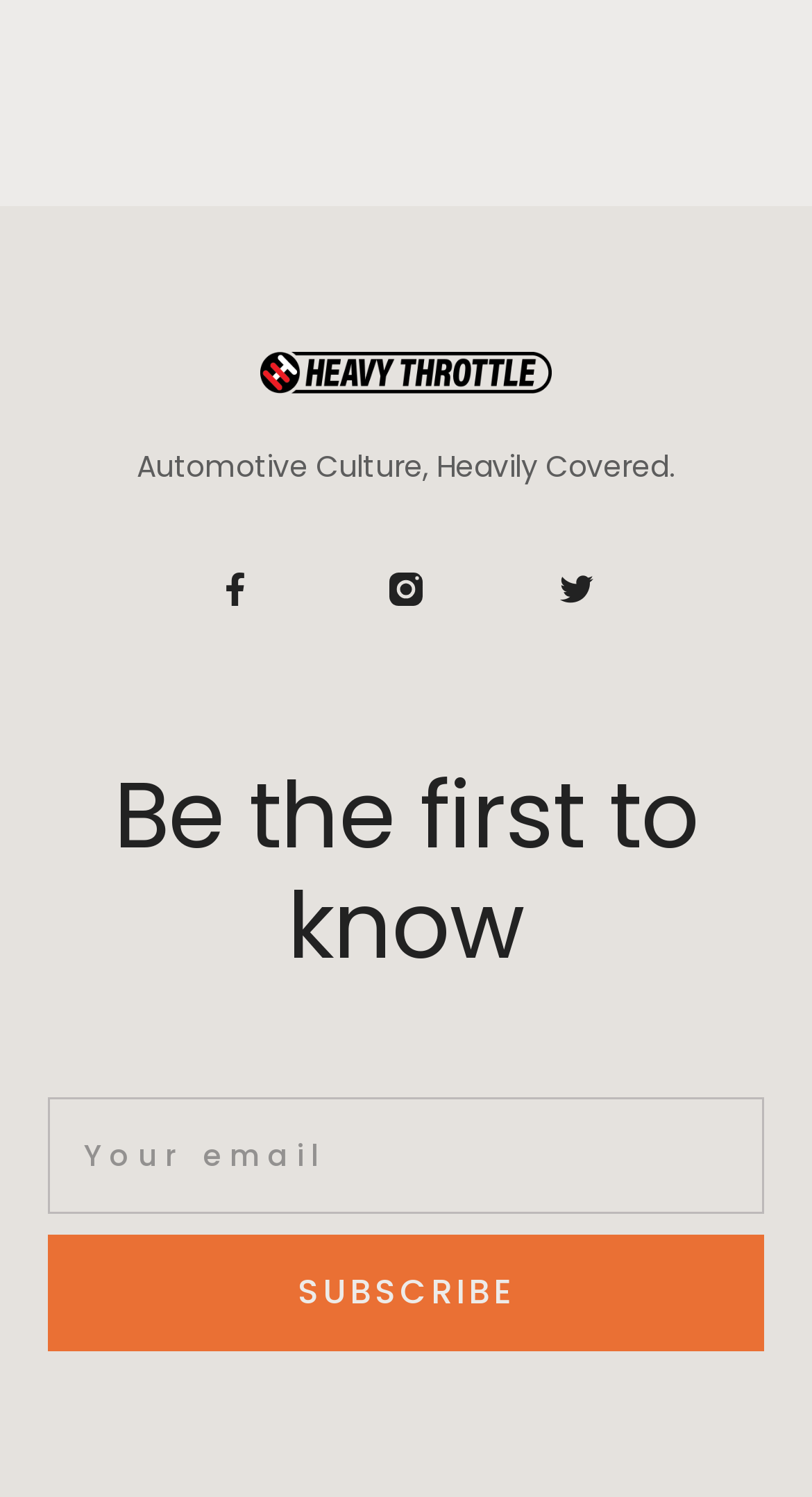Give the bounding box coordinates for the element described as: "Twitter".

[0.69, 0.382, 0.731, 0.404]